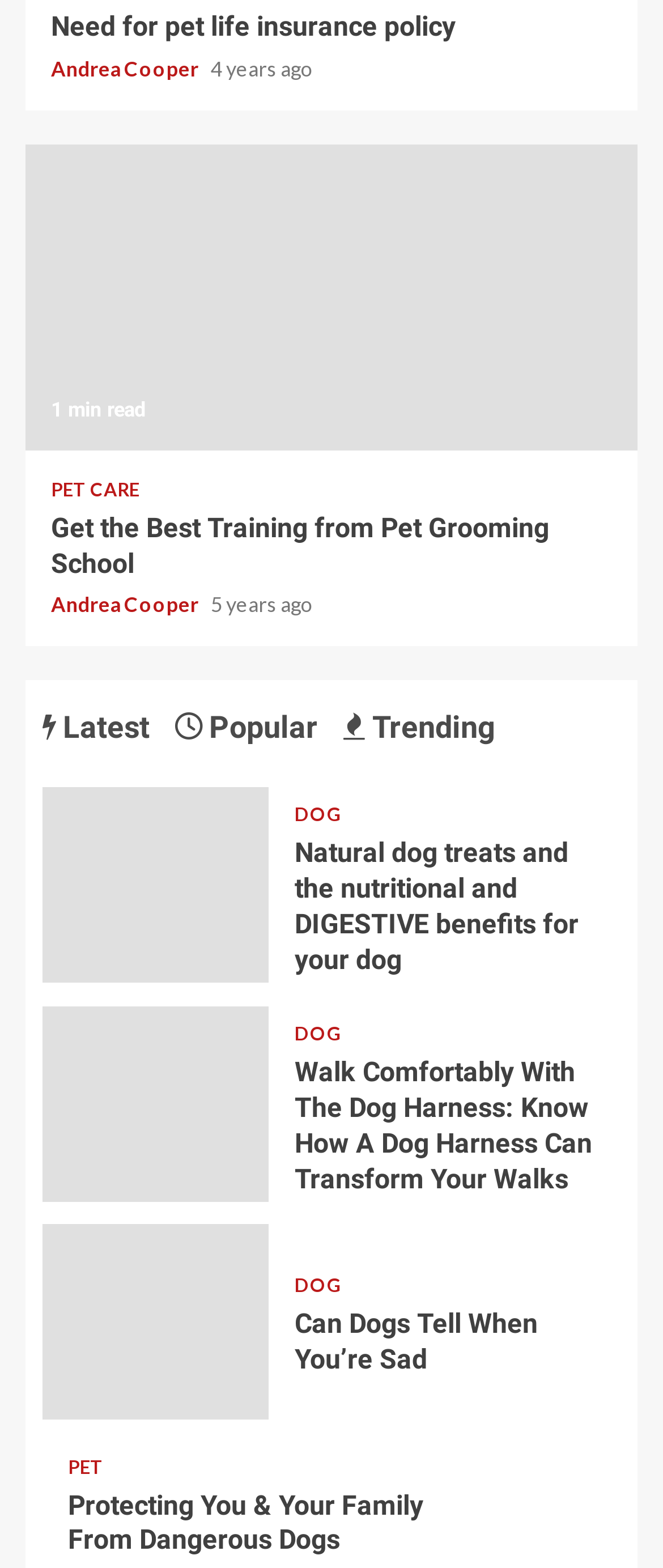Using the description: "Dog", identify the bounding box of the corresponding UI element in the screenshot.

[0.445, 0.813, 0.516, 0.825]